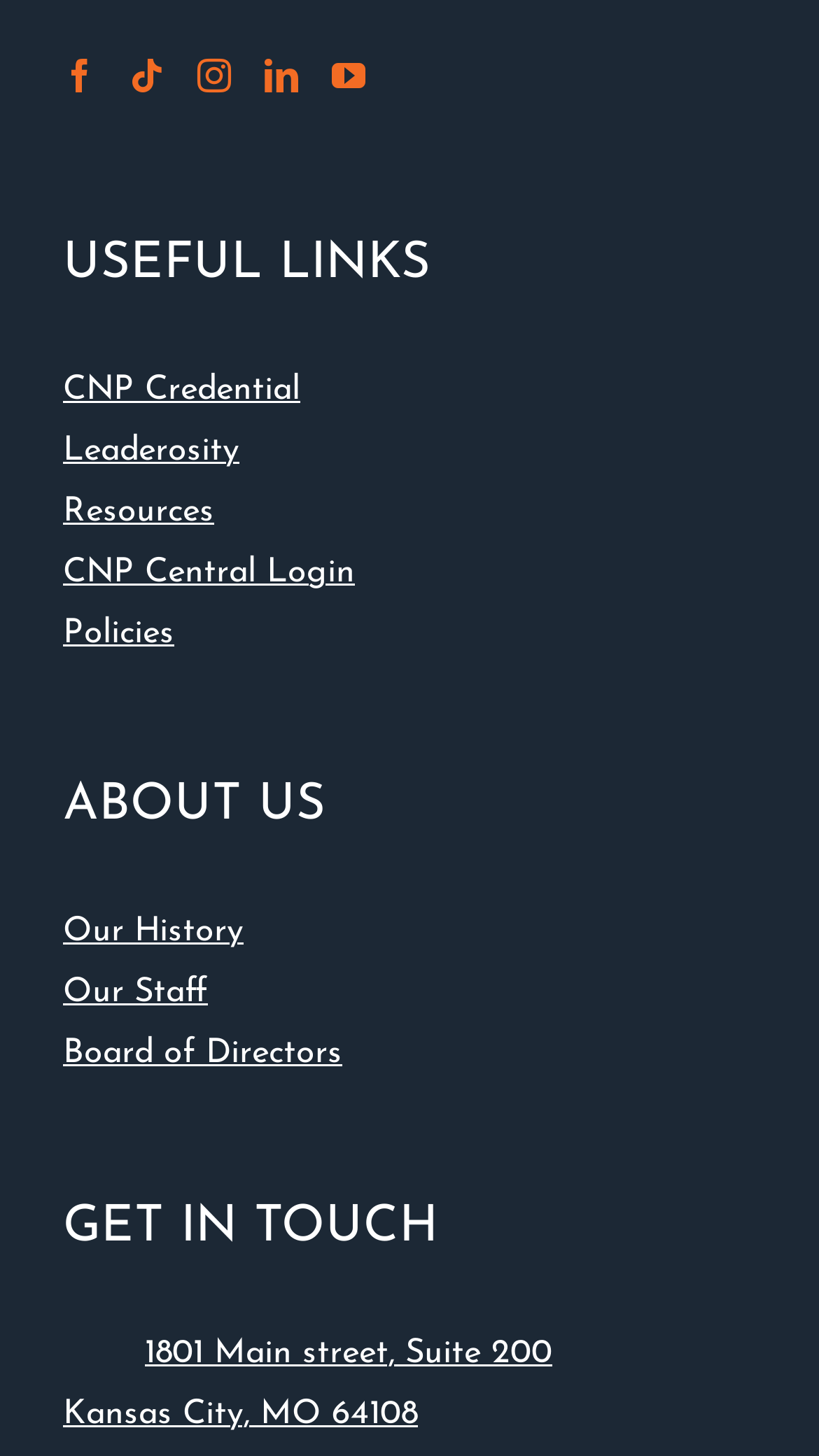Identify the bounding box coordinates of the area that should be clicked in order to complete the given instruction: "Get to CNP Central Login". The bounding box coordinates should be four float numbers between 0 and 1, i.e., [left, top, right, bottom].

[0.077, 0.382, 0.433, 0.405]